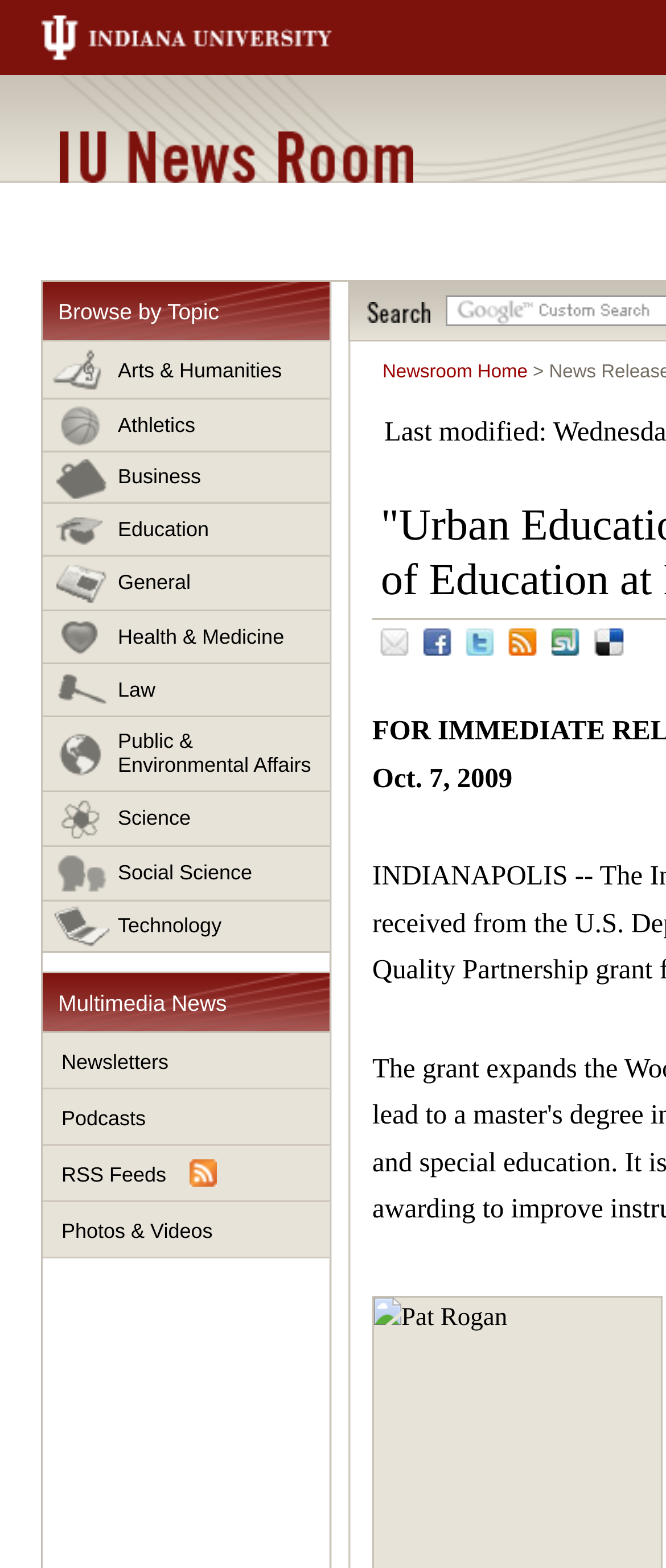Please answer the following question using a single word or phrase: 
What is the name of the news room?

IU News Room